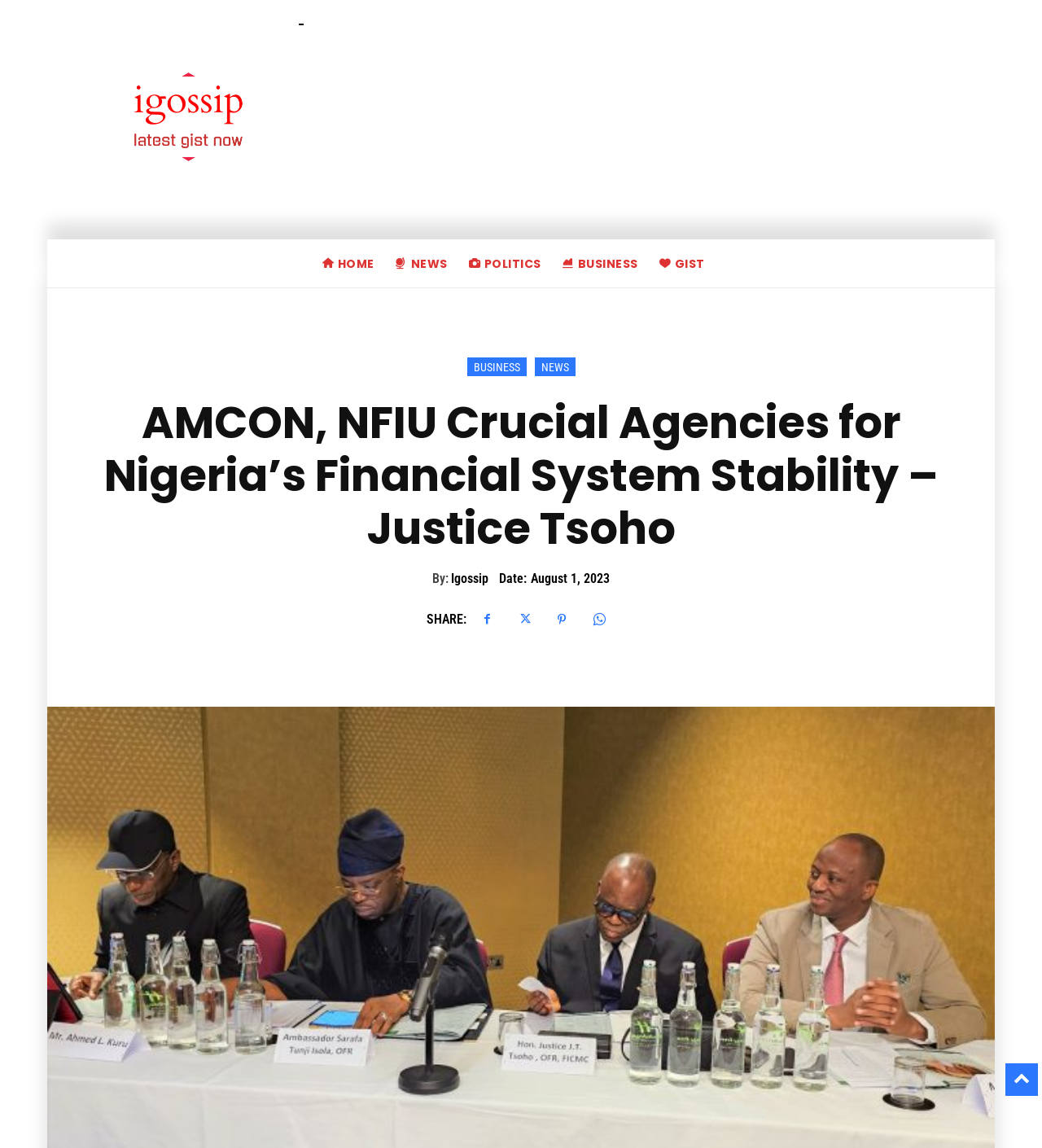Specify the bounding box coordinates of the element's region that should be clicked to achieve the following instruction: "Click the HOME link". The bounding box coordinates consist of four float numbers between 0 and 1, in the format [left, top, right, bottom].

[0.312, 0.209, 0.371, 0.251]